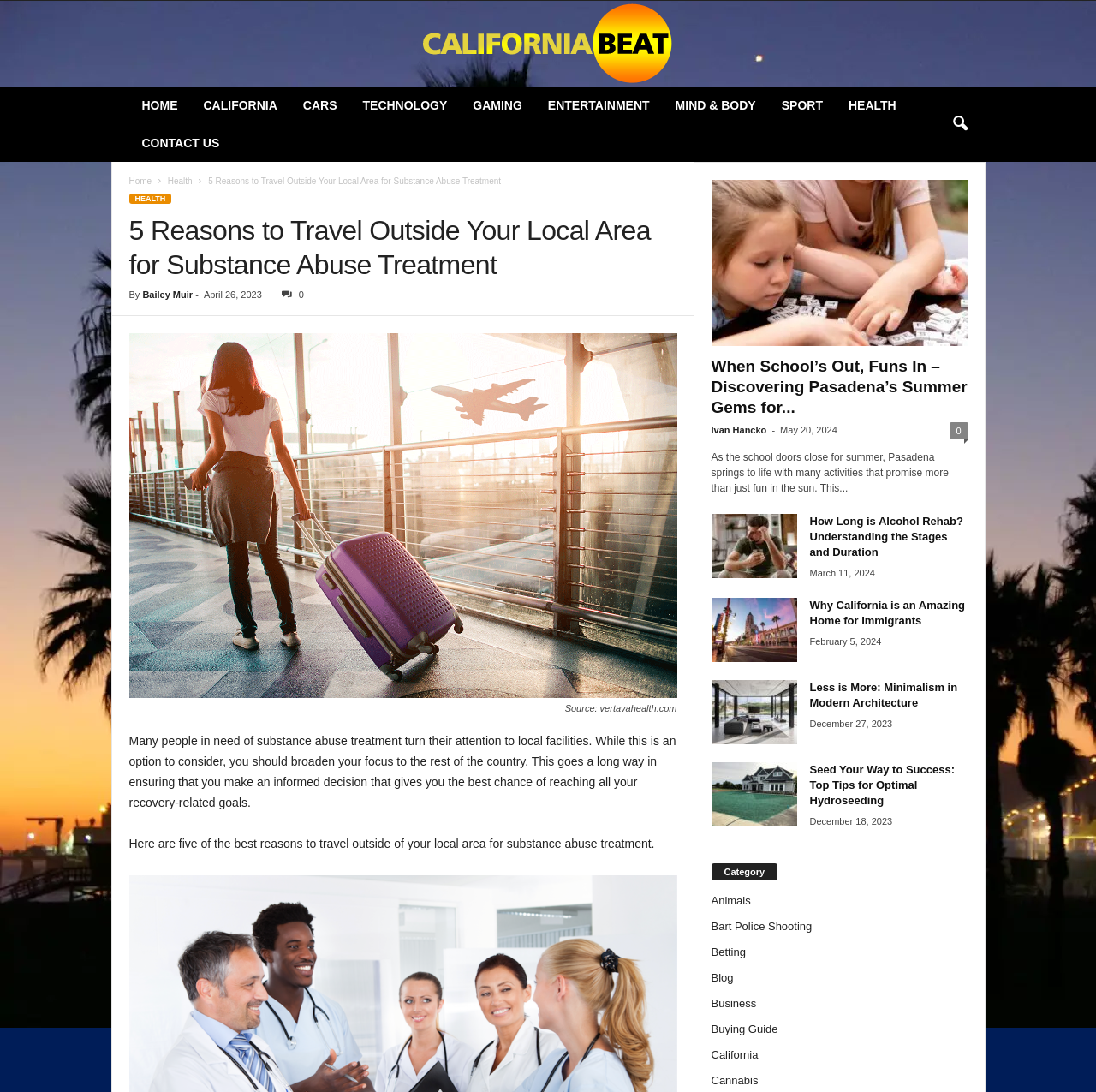Determine the bounding box coordinates of the clickable region to follow the instruction: "search using the search icon".

[0.858, 0.096, 0.893, 0.131]